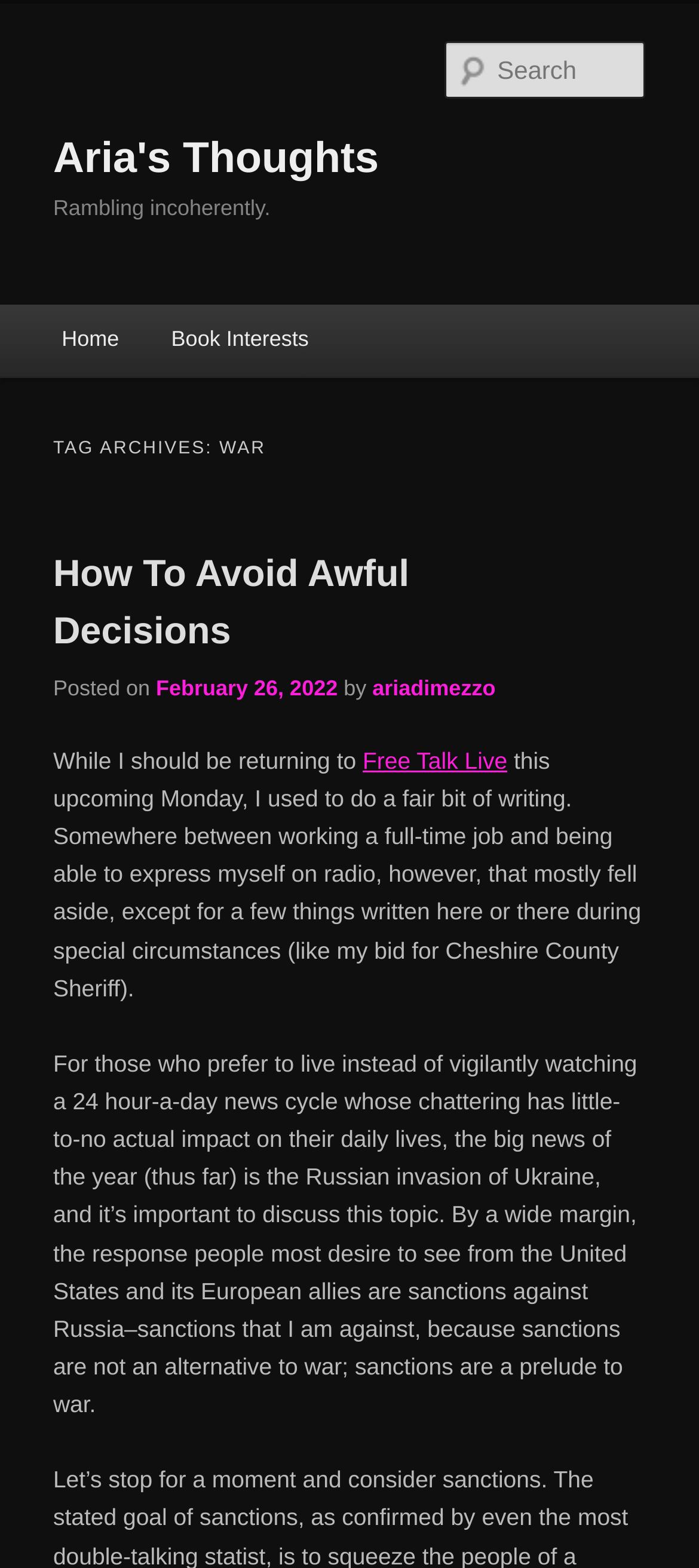Based on the visual content of the image, answer the question thoroughly: What is the name of the blog?

The name of the blog can be determined by looking at the heading element with the text 'Aria's Thoughts' which is located at the top of the page.